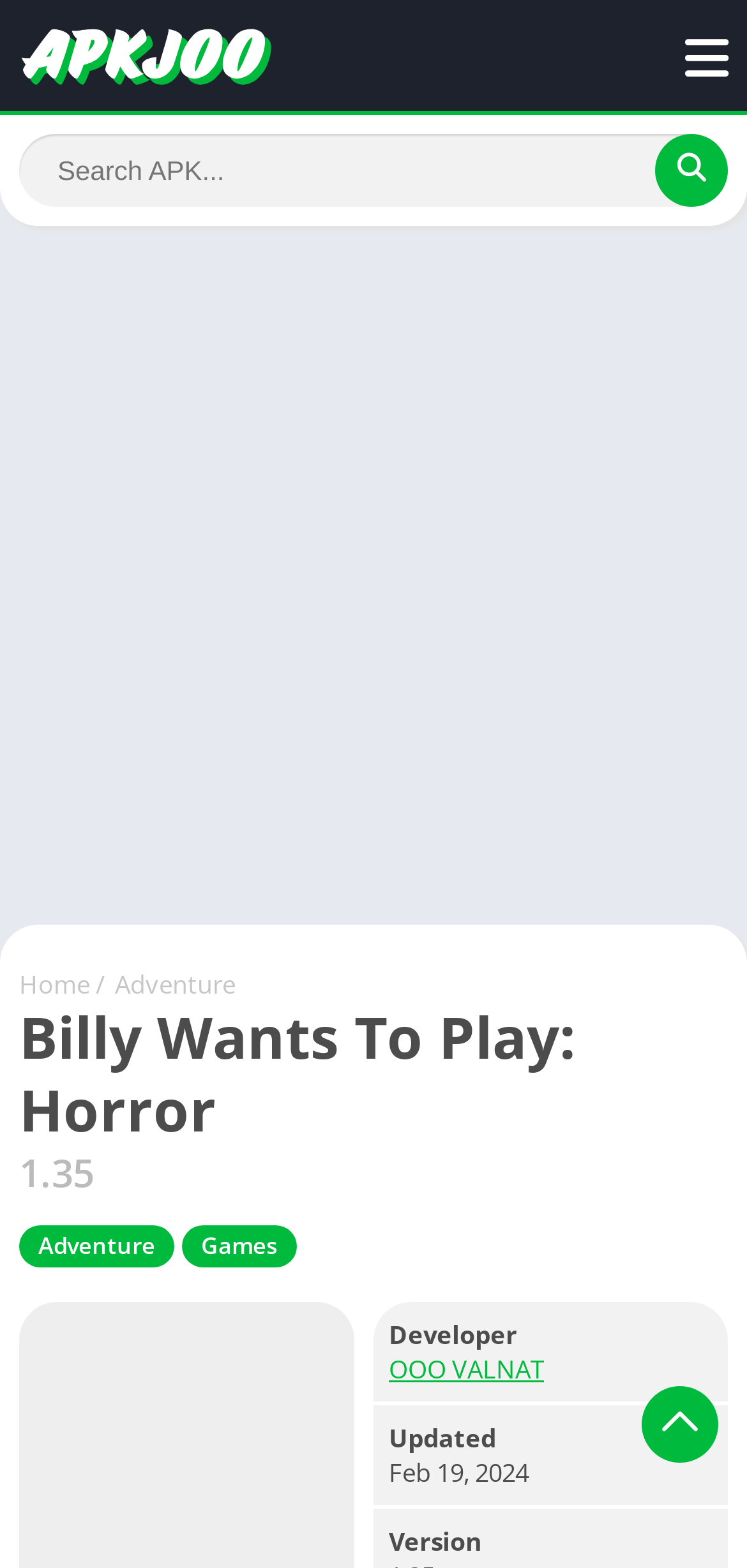Who is the developer of Billy Wants To Play: Horror?
Based on the content of the image, thoroughly explain and answer the question.

I found the developer's name by looking at the link element that says 'OOO VALNAT' which is located below the static text element that says 'Developer'.